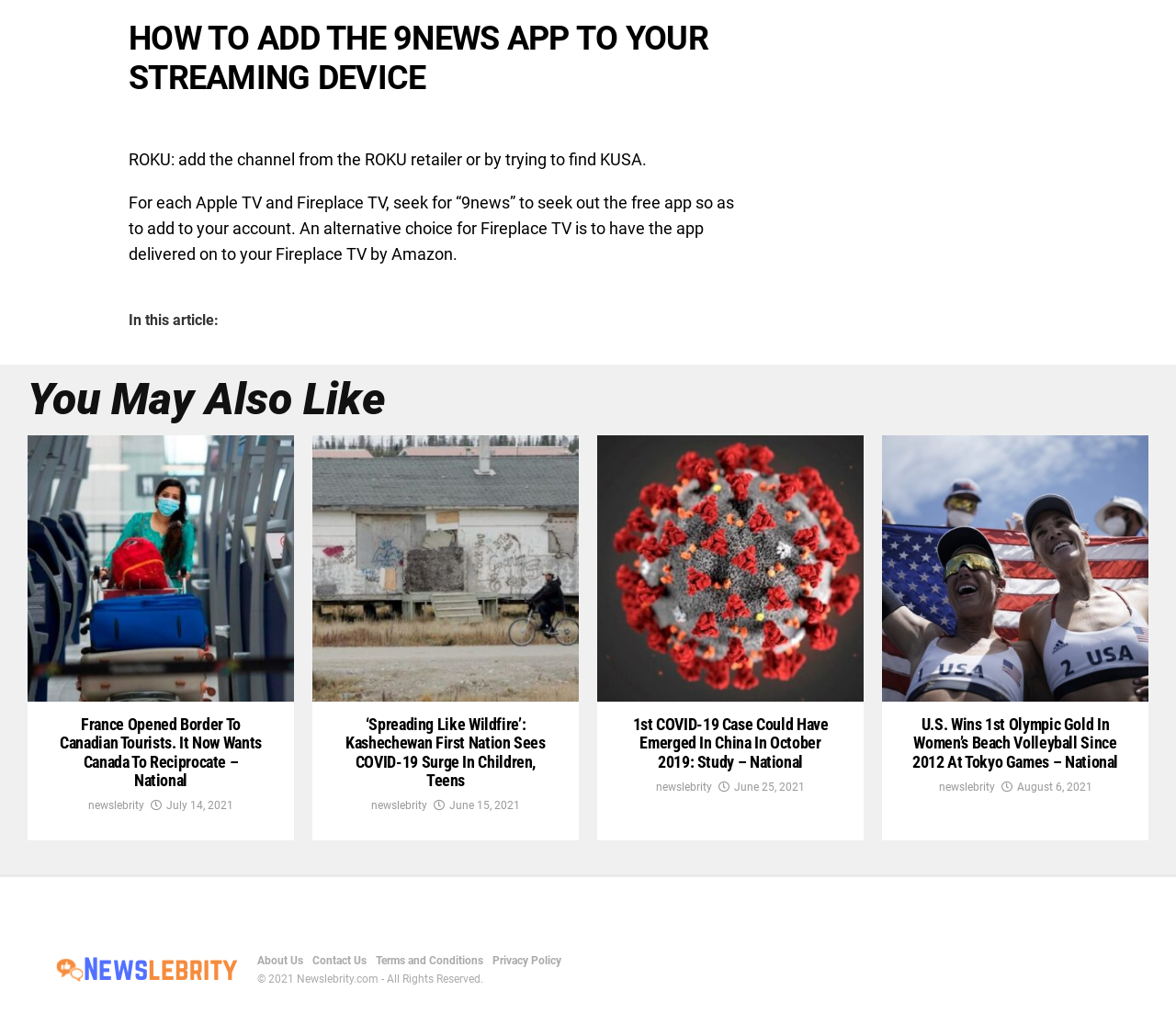Respond with a single word or phrase for the following question: 
What is the name of the website?

Newslebrity